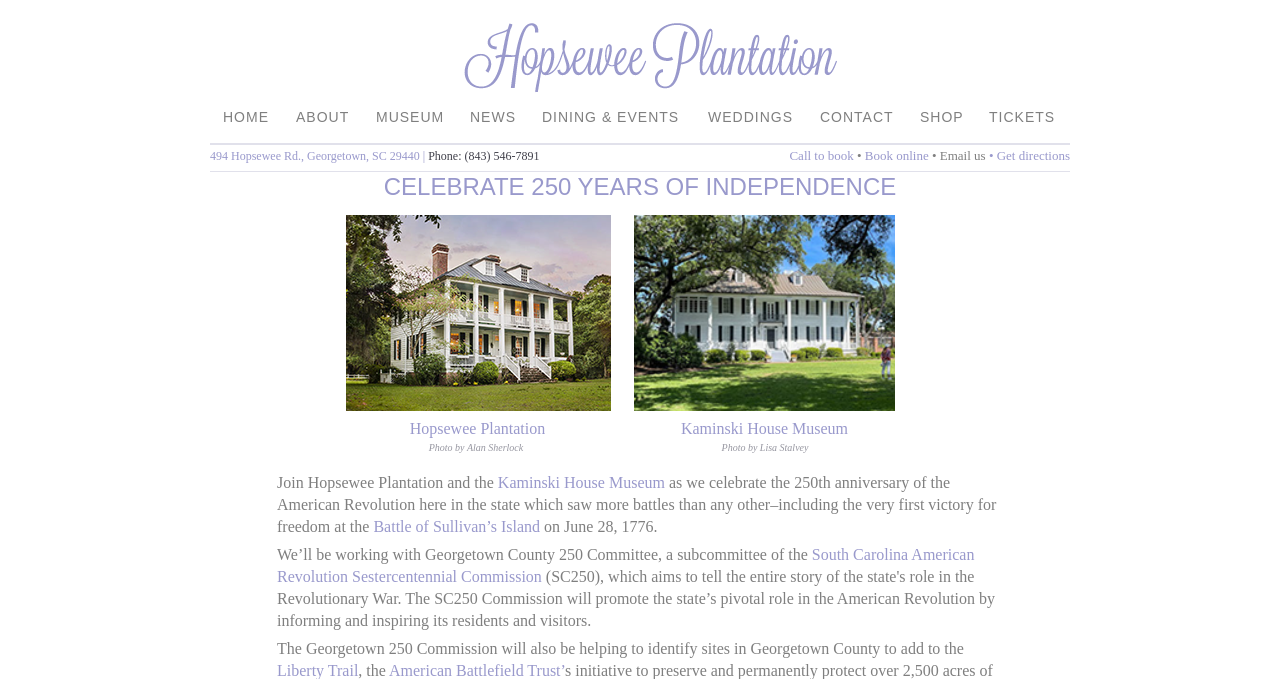Determine the bounding box coordinates of the clickable region to carry out the instruction: "Book online".

[0.676, 0.218, 0.726, 0.24]